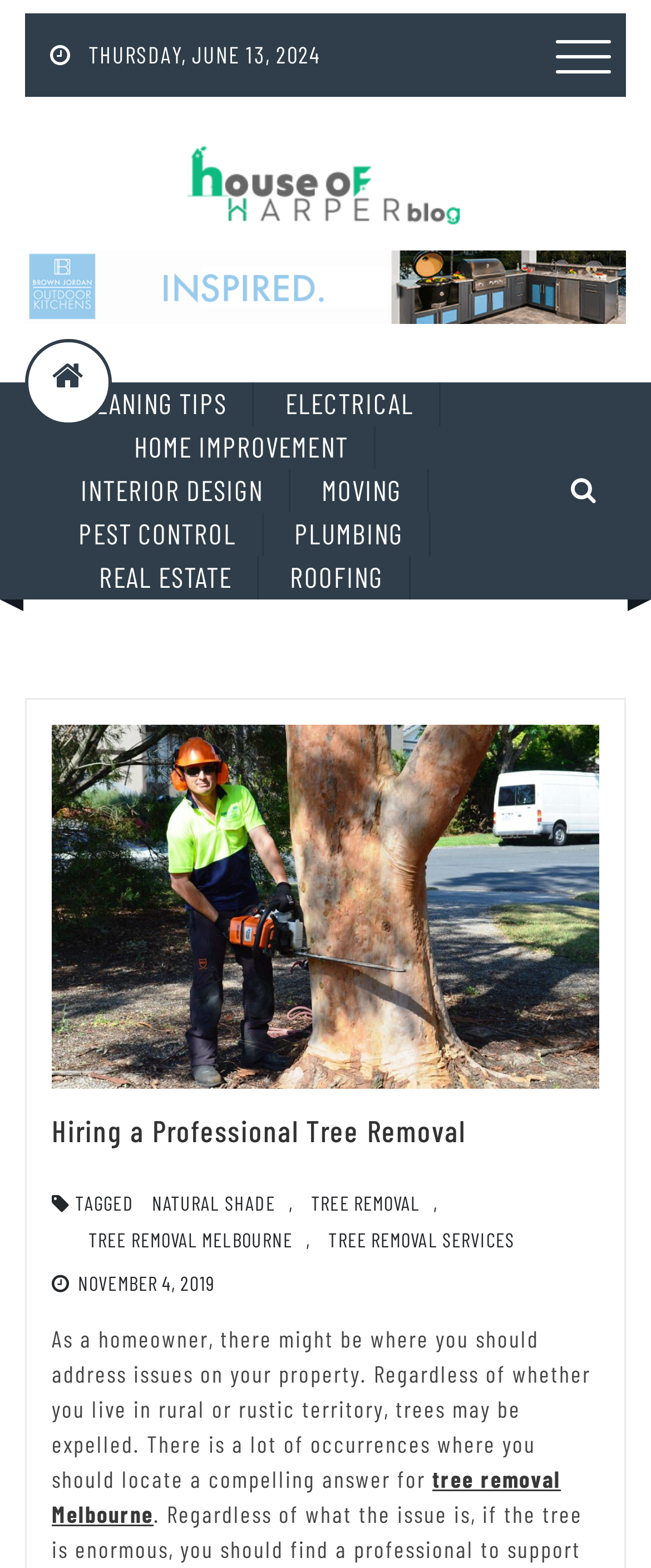Locate the bounding box coordinates of the area to click to fulfill this instruction: "Click the 'House of Harper Blog' link". The bounding box should be presented as four float numbers between 0 and 1, in the order [left, top, right, bottom].

[0.269, 0.107, 0.731, 0.125]